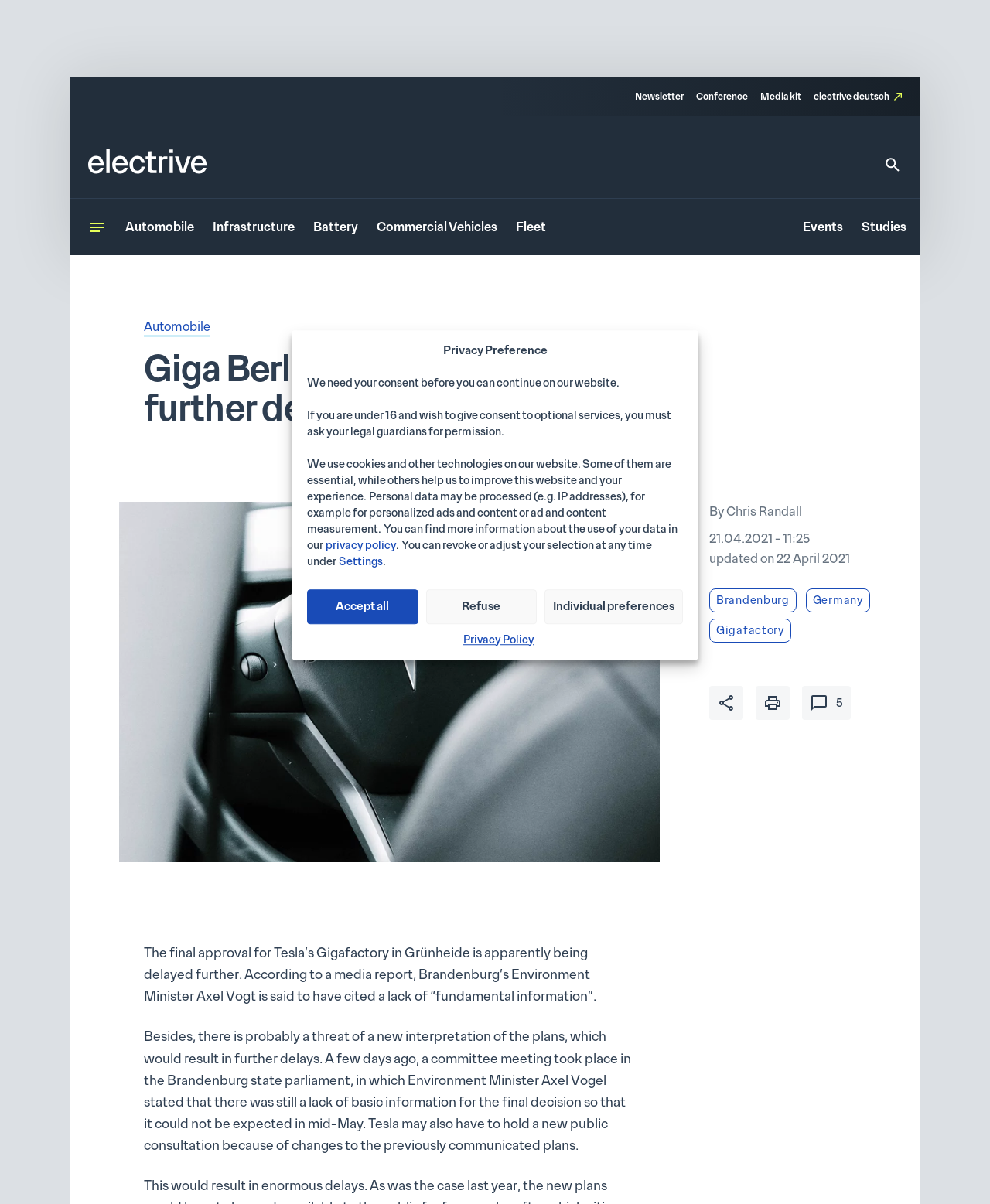Summarize the webpage with intricate details.

The webpage appears to be a news article from electrive.com, with the title "Giga Berlin decision faces further delays". At the top of the page, there is a dialog box for privacy preferences, which includes several static text elements and buttons to accept or refuse cookies and other technologies. Below this dialog box, there are several links to other sections of the website, including a newsletter, conference, media kit, and a German version of the site.

On the left side of the page, there is a vertical menu with links to various categories, including Automobile, Infrastructure, Battery, Commercial Vehicles, Fleet, Events, and Studies. Below this menu, there is a heading with the title of the article, followed by a figure and several static text elements with the author's name, date, and time.

The main content of the article is a block of text that describes the delay in the final approval of Tesla's Gigafactory in Grünheide, Germany. The text is divided into two paragraphs, with several links to related topics, such as Brandenburg, Germany, and Gigafactory, scattered throughout. There are also links to share the article on social media, print it, and rate it.

At the top right corner of the page, there is a small image with the electrive.com logo, and another small image at the bottom right corner.